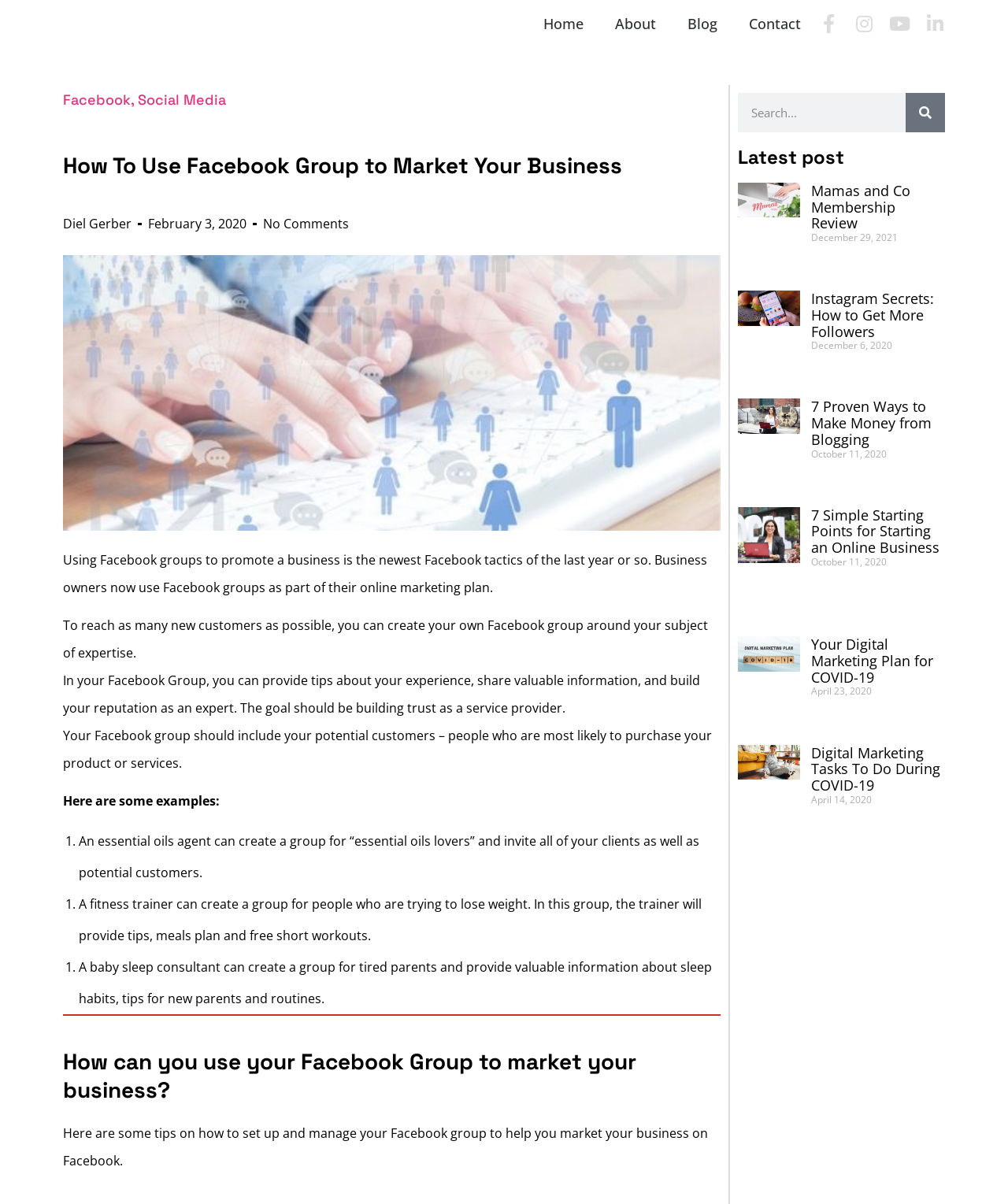Find the bounding box of the UI element described as follows: "February 3, 2020".

[0.147, 0.173, 0.245, 0.199]